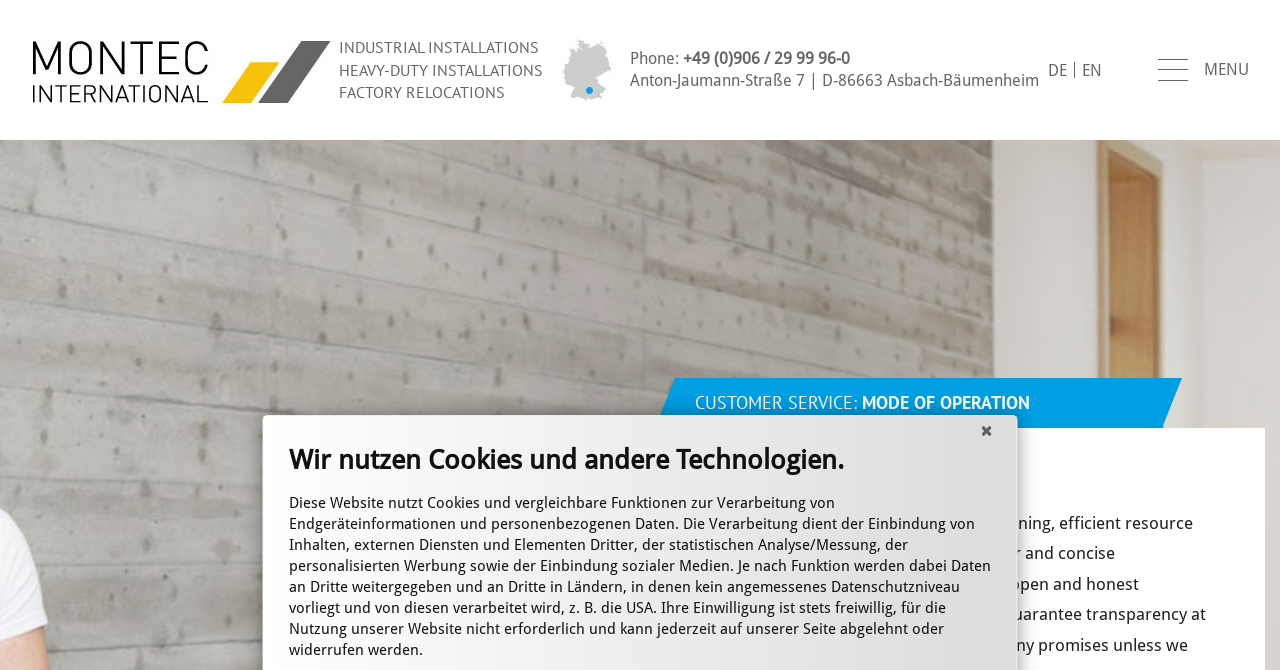What is the phone number?
Provide a one-word or short-phrase answer based on the image.

+49 (0)906 / 29 99 96-0